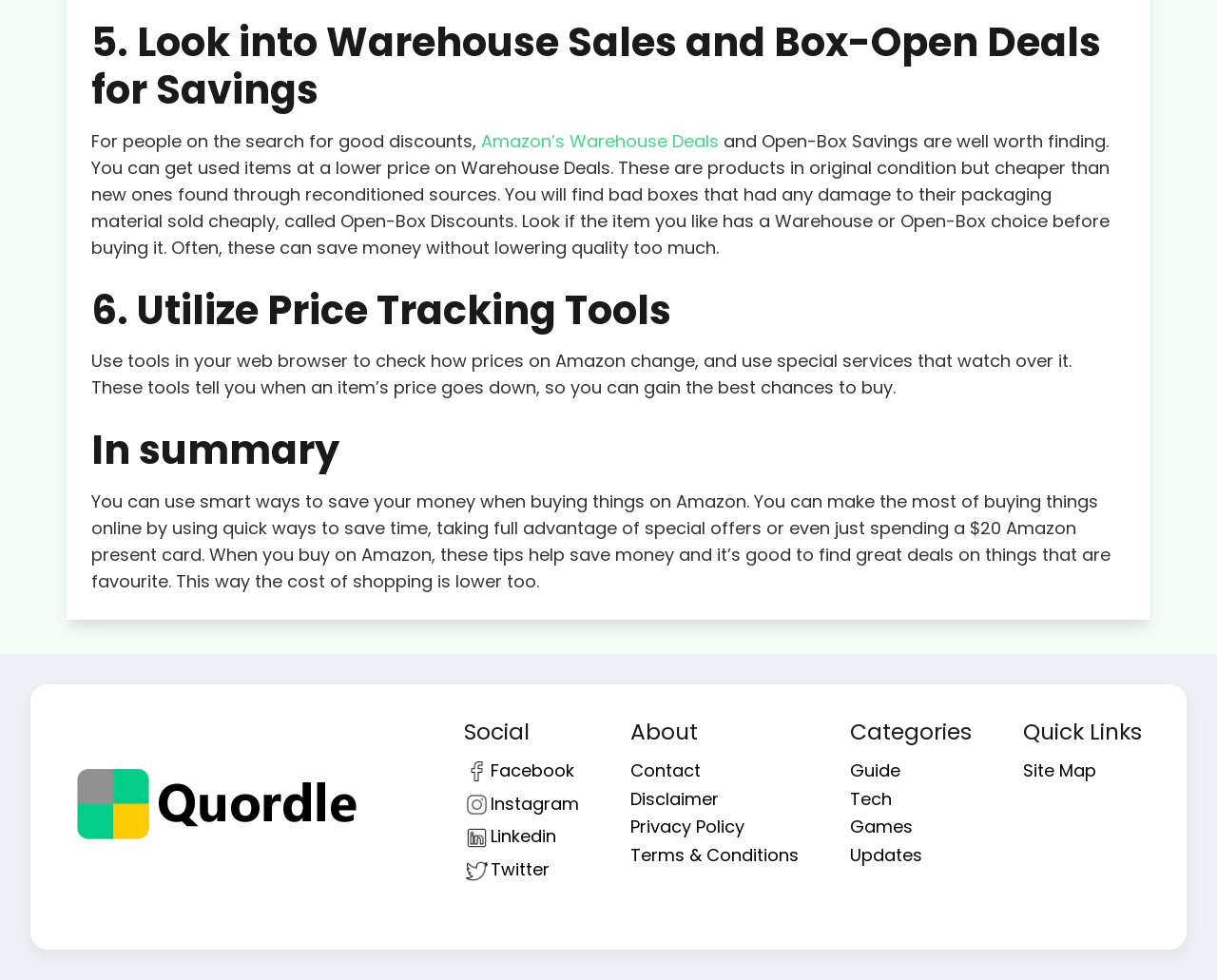Provide a one-word or short-phrase answer to the question:
What is Warehouse Deals on Amazon?

Used items at a lower price